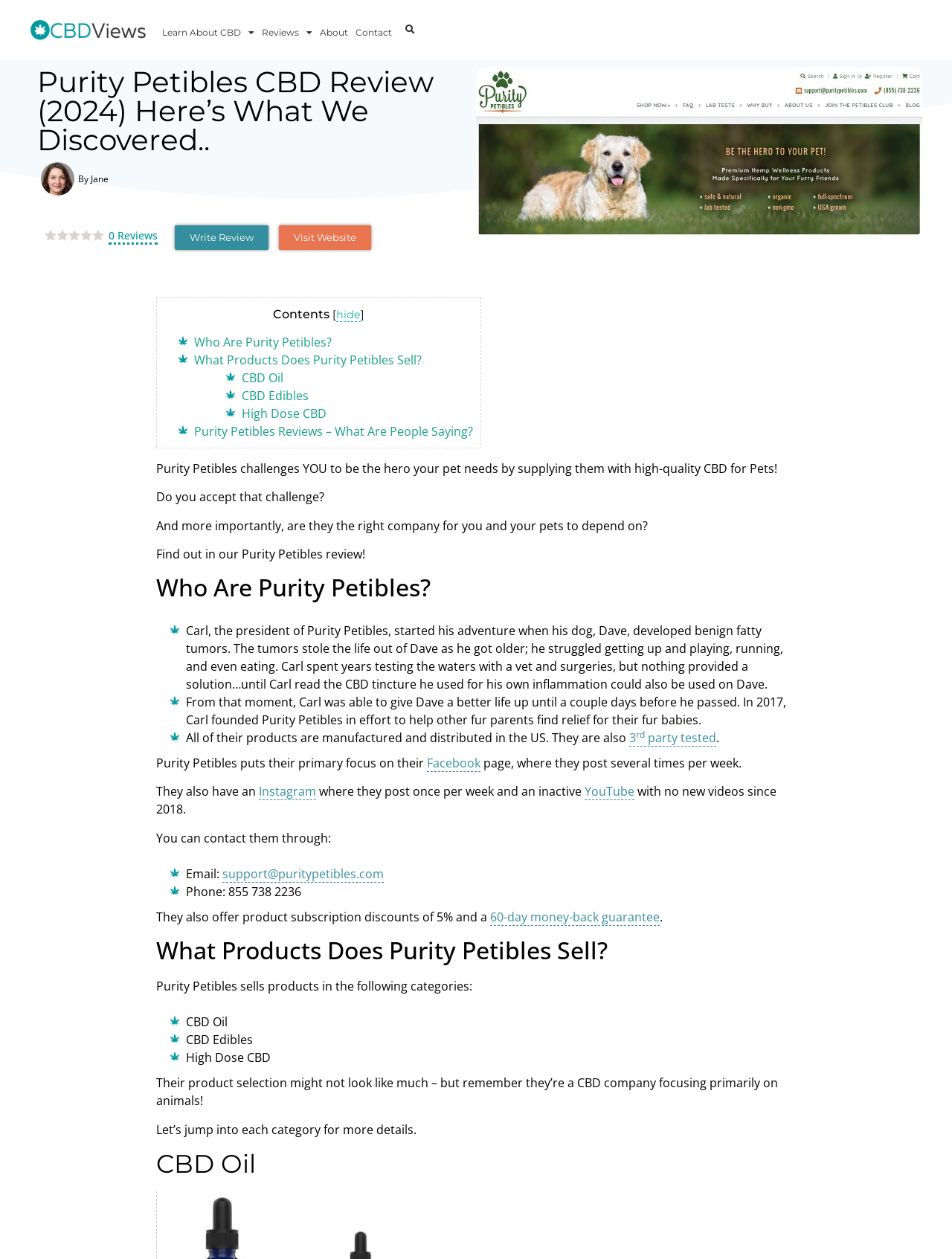What is the purpose of Purity Petibles?
Look at the image and respond with a one-word or short phrase answer.

To help pets with high-quality CBD